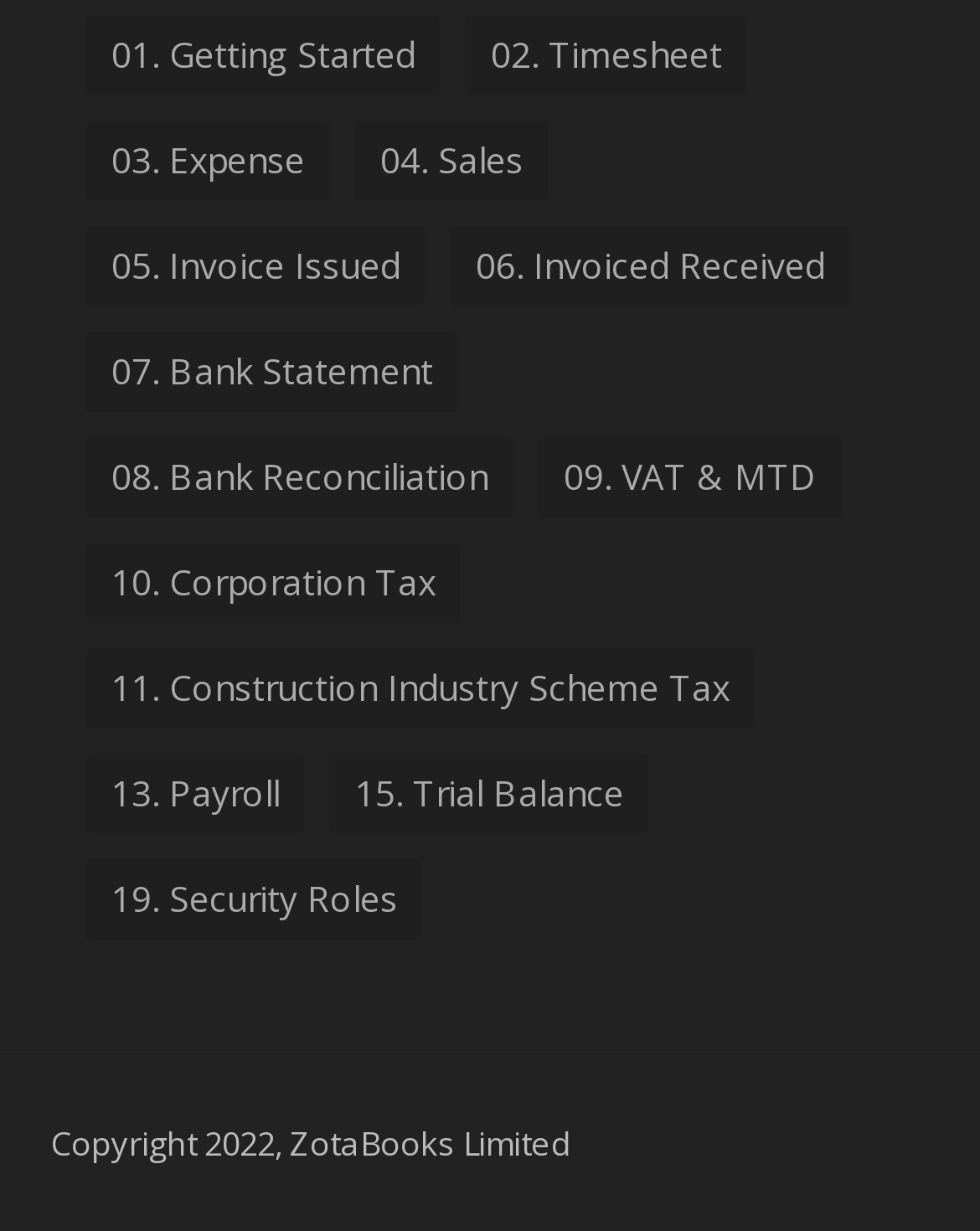Locate the bounding box coordinates of the element you need to click to accomplish the task described by this instruction: "check sales".

[0.362, 0.099, 0.56, 0.164]